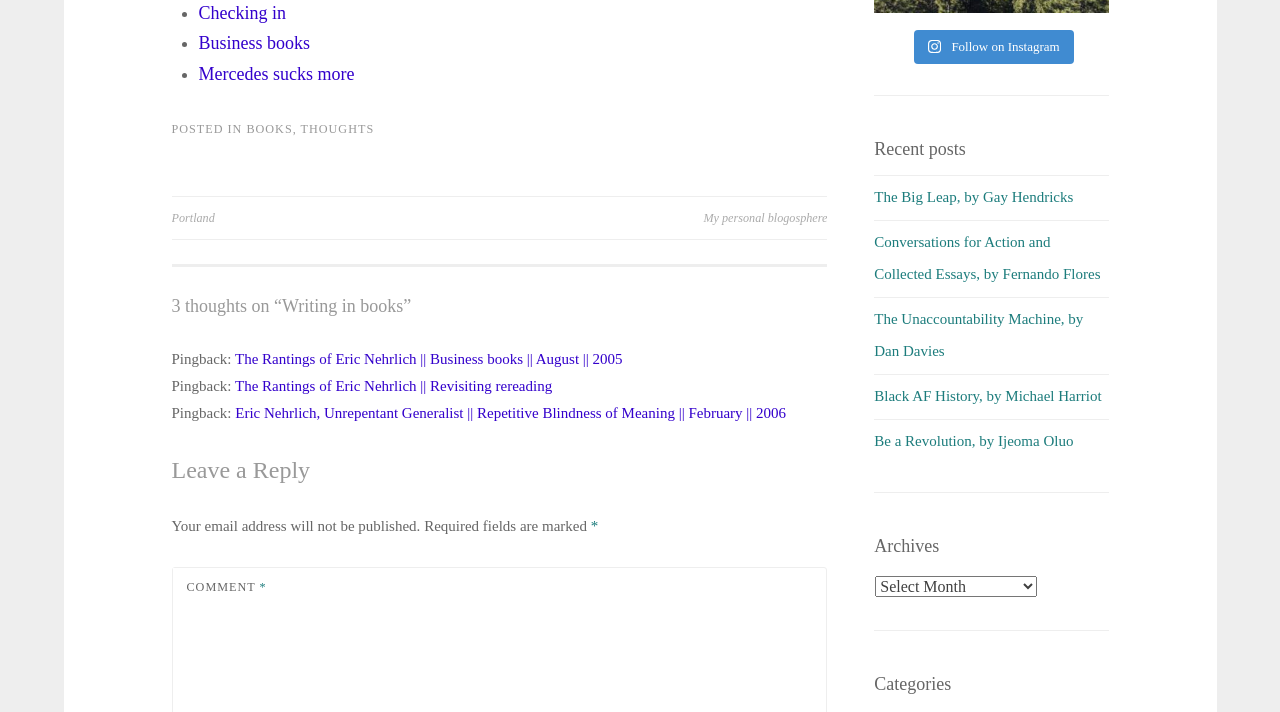What is the category of the post 'Writing in books'?
Using the visual information, answer the question in a single word or phrase.

BOOKS